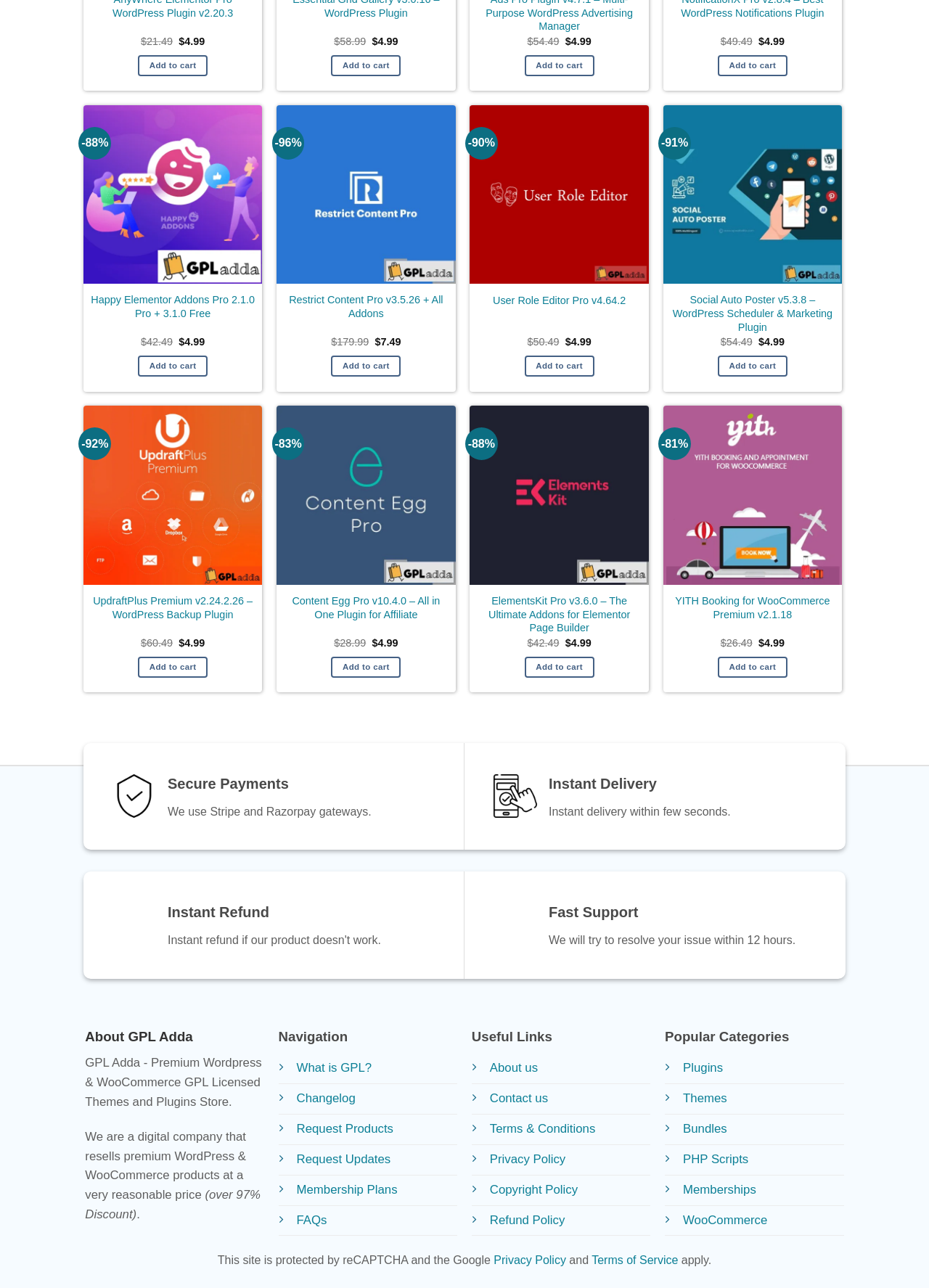Please identify the coordinates of the bounding box for the clickable region that will accomplish this instruction: "Add to cart: “AnyWhere Elementor Pro WordPress Plugin v2.20.3”".

[0.148, 0.043, 0.224, 0.059]